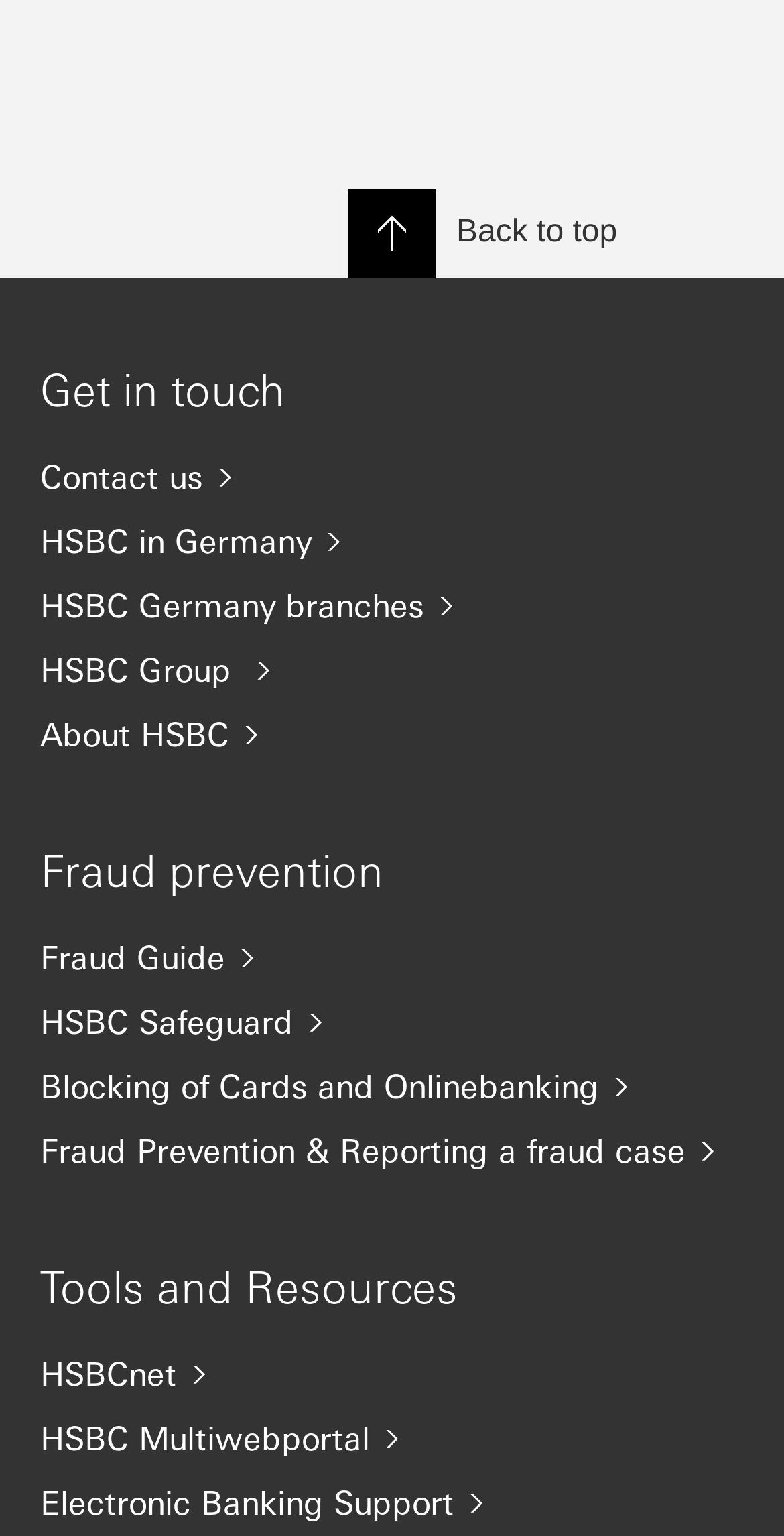Provide a short answer to the following question with just one word or phrase: How many links are under 'Fraud prevention'?

4